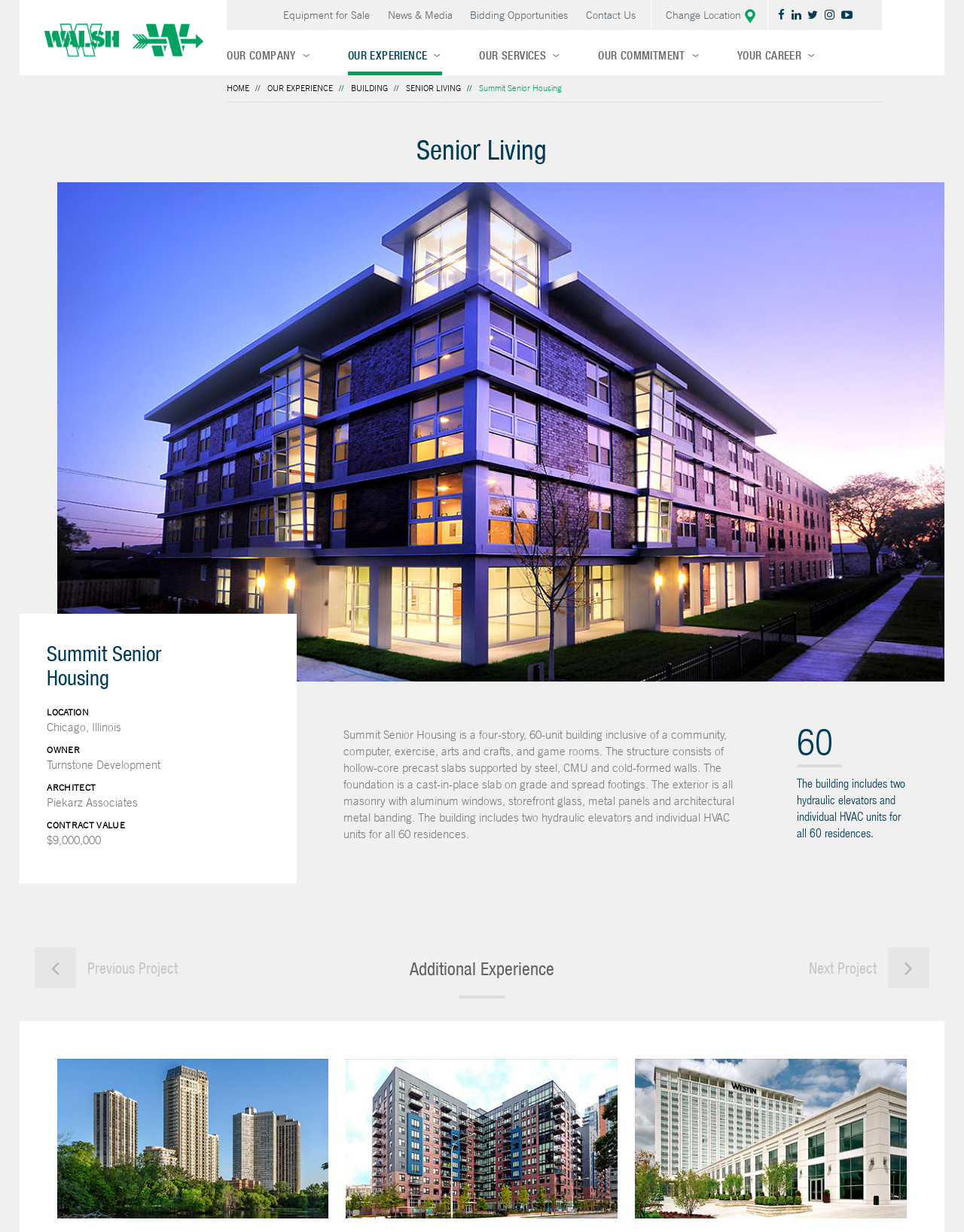Pinpoint the bounding box coordinates for the area that should be clicked to perform the following instruction: "Learn More about High-Rise Residential".

[0.135, 0.913, 0.264, 0.936]